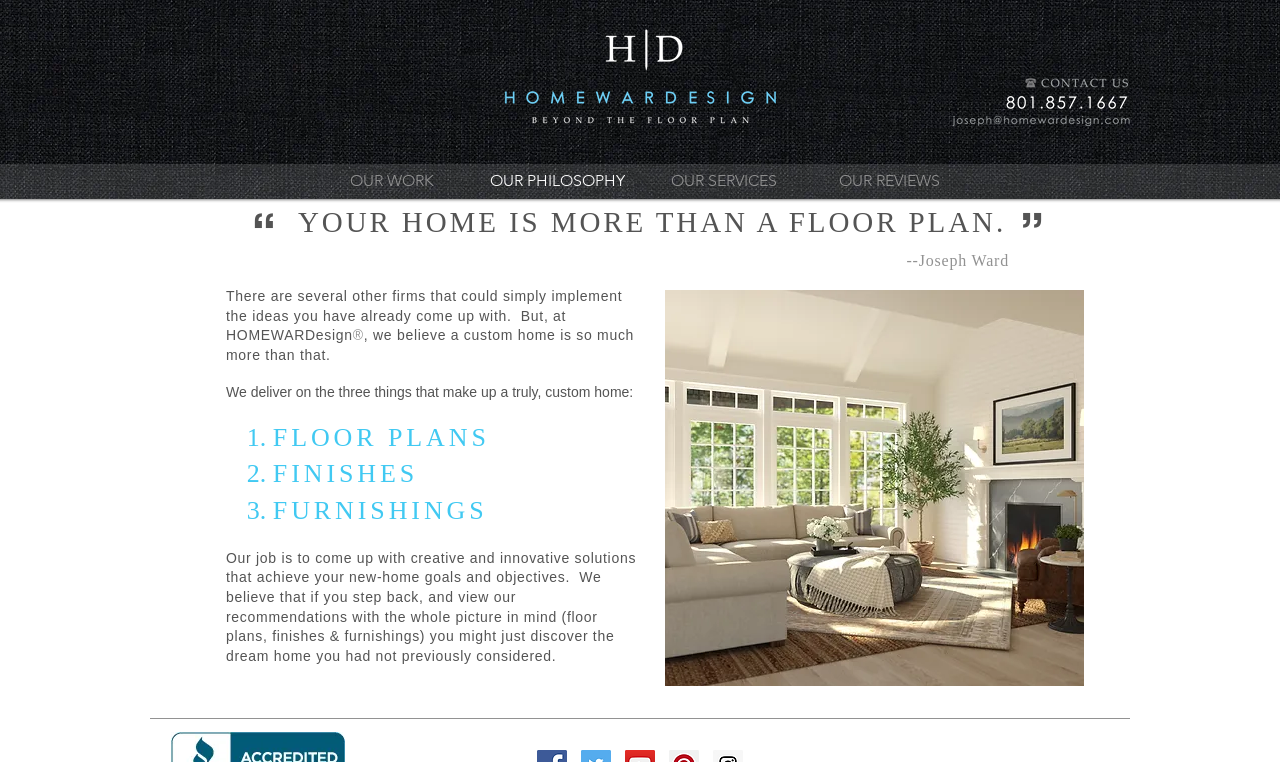Please determine the bounding box coordinates for the UI element described here. Use the format (top-left x, top-left y, bottom-right x, bottom-right y) with values bounded between 0 and 1: A Sci-fi Still Life

None